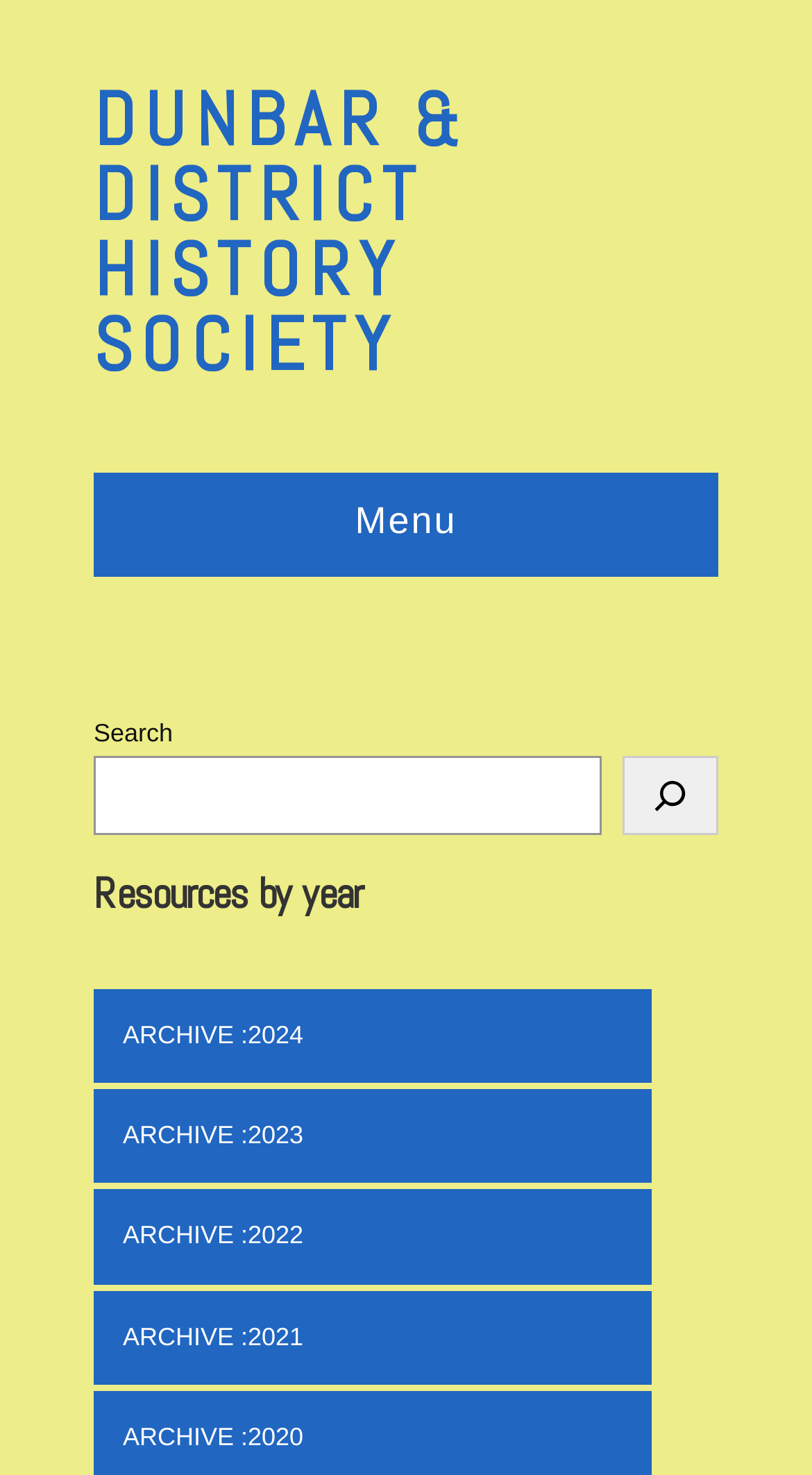What is the purpose of the search box?
Please give a detailed and elaborate answer to the question.

The search box is located in the top-right corner of the webpage, accompanied by a 'Search' button and a magnifying glass icon. Its purpose is to allow users to search for specific content within the website.